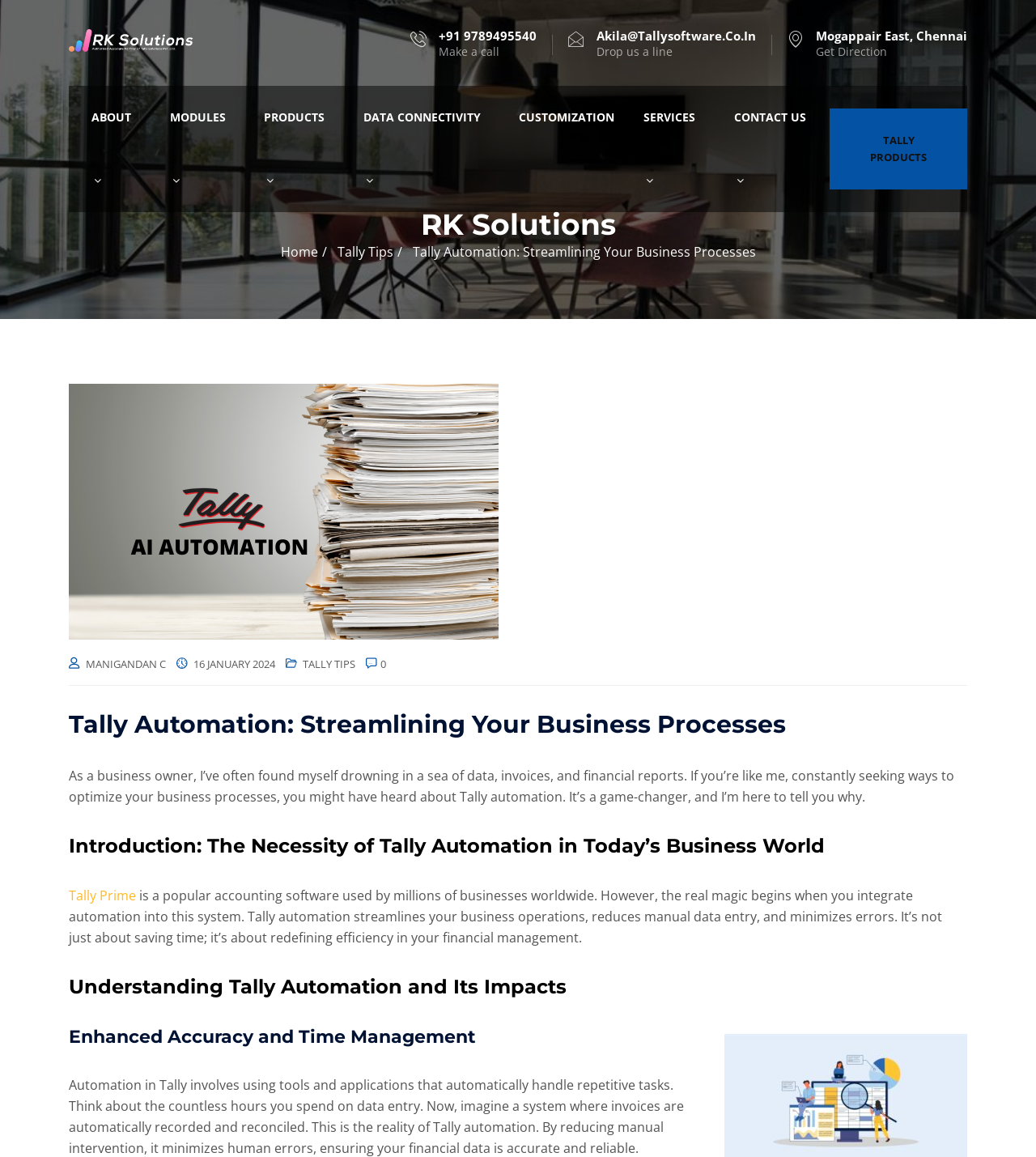Describe the webpage in detail, including text, images, and layout.

The webpage is about Tally Automation, a business process optimization solution. At the top left, there is a logo of "RK Solutions" with a link to it. Next to the logo, there is a phone number "+91 9789495540" and a "Make a call" button. On the right side of the top section, there is an email address "Akila@Tallysoftware.Co.In" with a "Drop us a line" link, followed by an address "Mogappair East, Chennai" and a "Get Direction" button.

Below the top section, there is a navigation menu with links to "ABOUT", "MODULES", "PRODUCTS", "DATA CONNECTIVITY", "CUSTOMIZATION", "SERVICES", and "CONTACT US". Each link has an icon next to it.

On the left side of the page, there is a heading "RK Solutions" and a link to "TALLY PRODUCTS". Below it, there are three links: "Home", "Tally Tips", and "Tally Automation: Streamlining Your Business Processes", which is also the title of the webpage.

The main content of the webpage is divided into sections. The first section has a heading "Tally Automation: Streamlining Your Business Processes" and an image related to Tally Automation. Below the image, there is a header section with links to "MANIGANDAN C", "TALLY TIPS", and a date "16 JANUARY 2024".

The next section has a heading "Tally Automation: Streamlining Your Business Processes" and a paragraph of text that introduces the concept of Tally automation and its benefits. Below it, there are several sections with headings such as "Introduction: The Necessity of Tally Automation in Today’s Business World", "Understanding Tally Automation and Its Impacts", and "Necessity of Tally Automation Enhanced Accuracy and Time Management". Each section has a link to "Tally Prime" and a paragraph of text that explains the benefits of Tally automation.